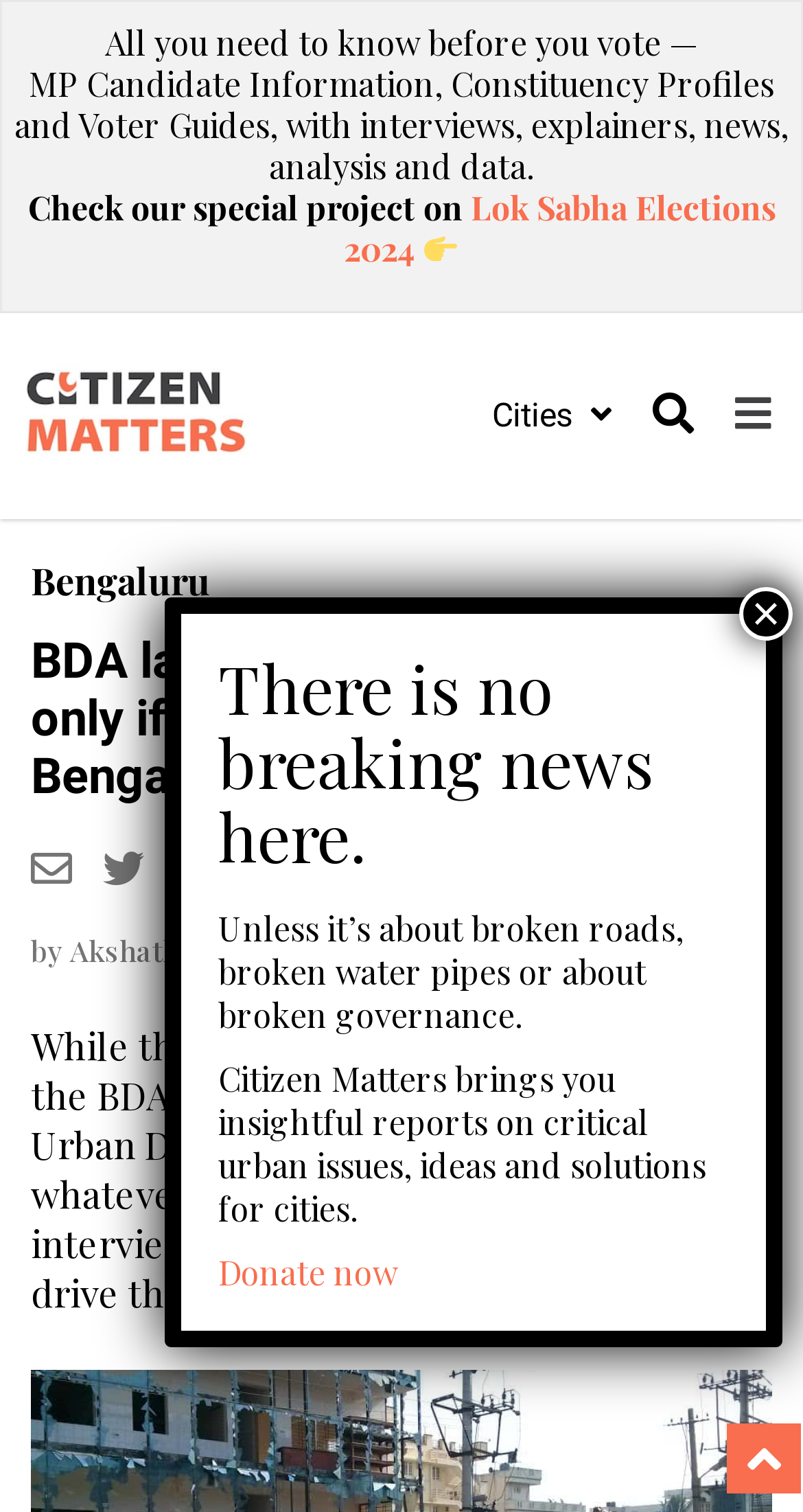Using the details in the image, give a detailed response to the question below:
What is the date of the article?

The date of the article is mentioned at the bottom of the page, 'May 8, 2015', which indicates when the article was published.